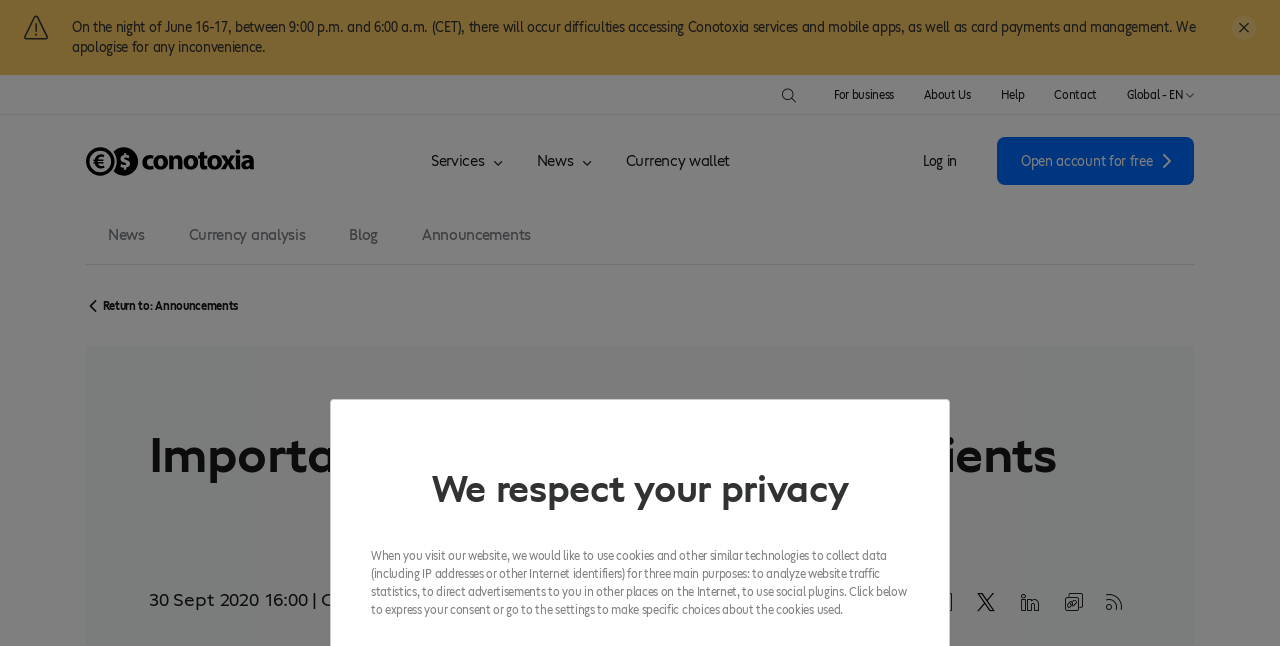Please identify the bounding box coordinates of the clickable element to fulfill the following instruction: "Close the alert". The coordinates should be four float numbers between 0 and 1, i.e., [left, top, right, bottom].

[0.962, 0.025, 0.981, 0.062]